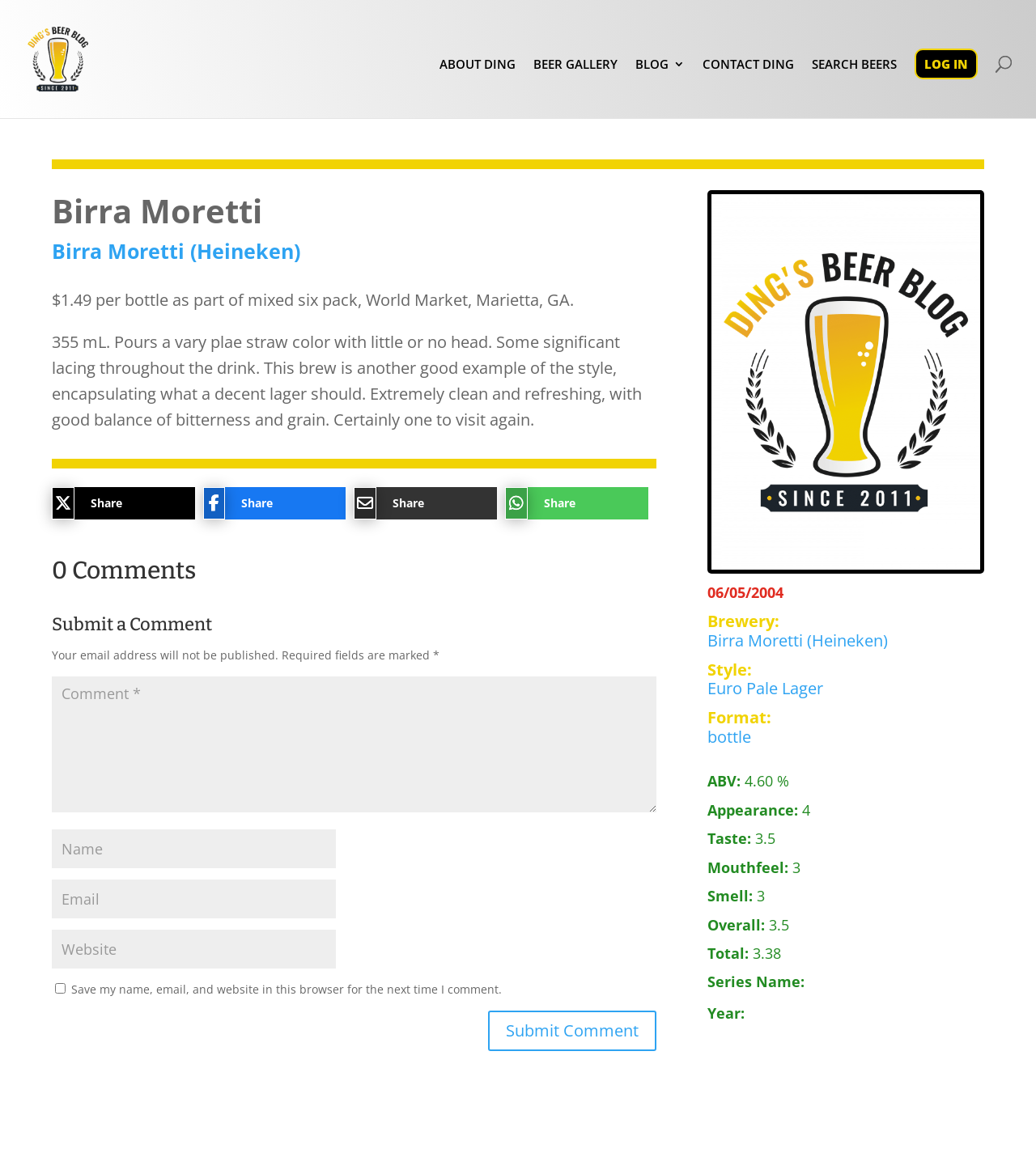Respond to the question below with a single word or phrase:
What is the price of Birra Moretti per bottle?

$1.49